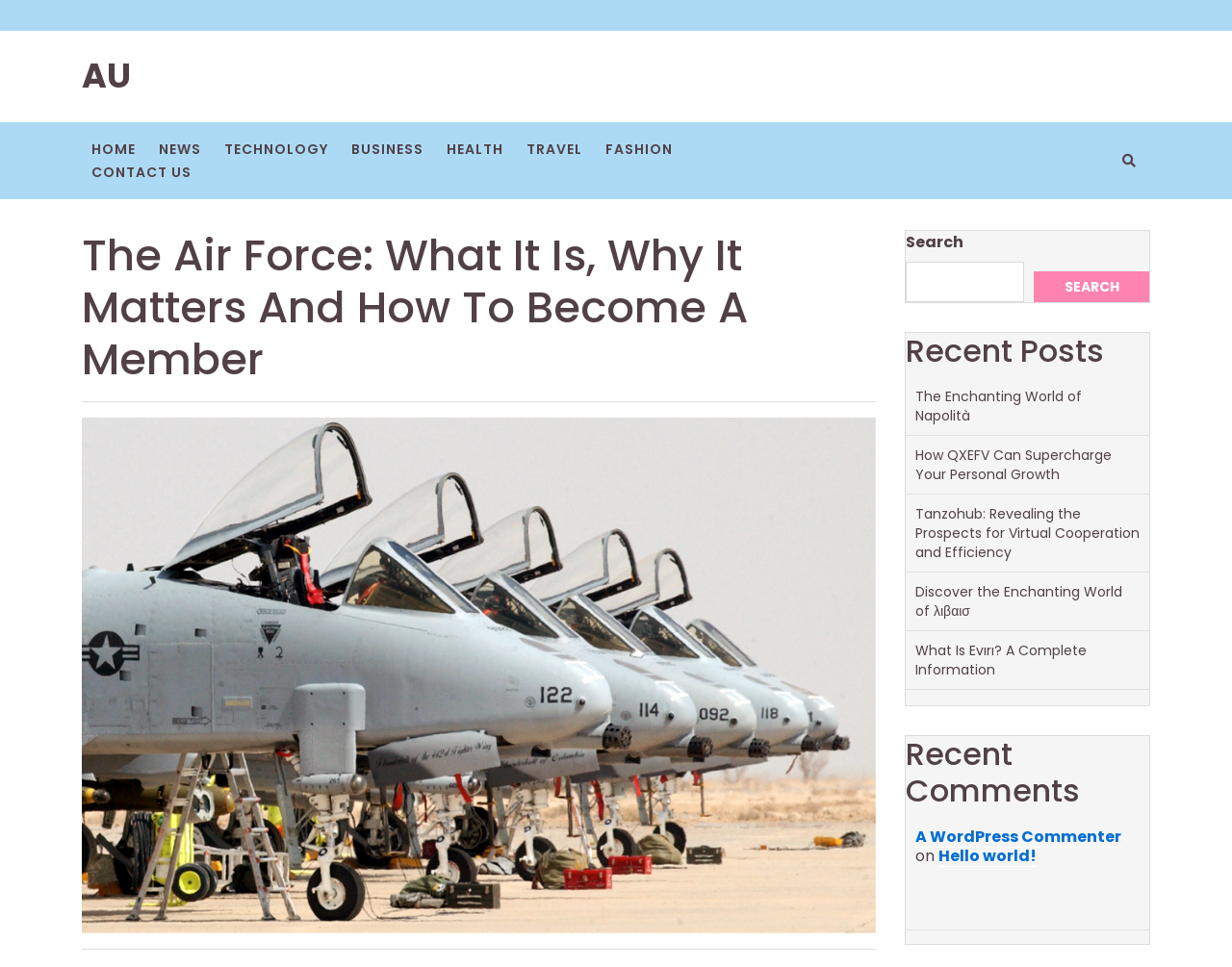From the element description The Enchanting World of Napolità, predict the bounding box coordinates of the UI element. The coordinates must be specified in the format (top-left x, top-left y, bottom-right x, bottom-right y) and should be within the 0 to 1 range.

[0.743, 0.4, 0.878, 0.44]